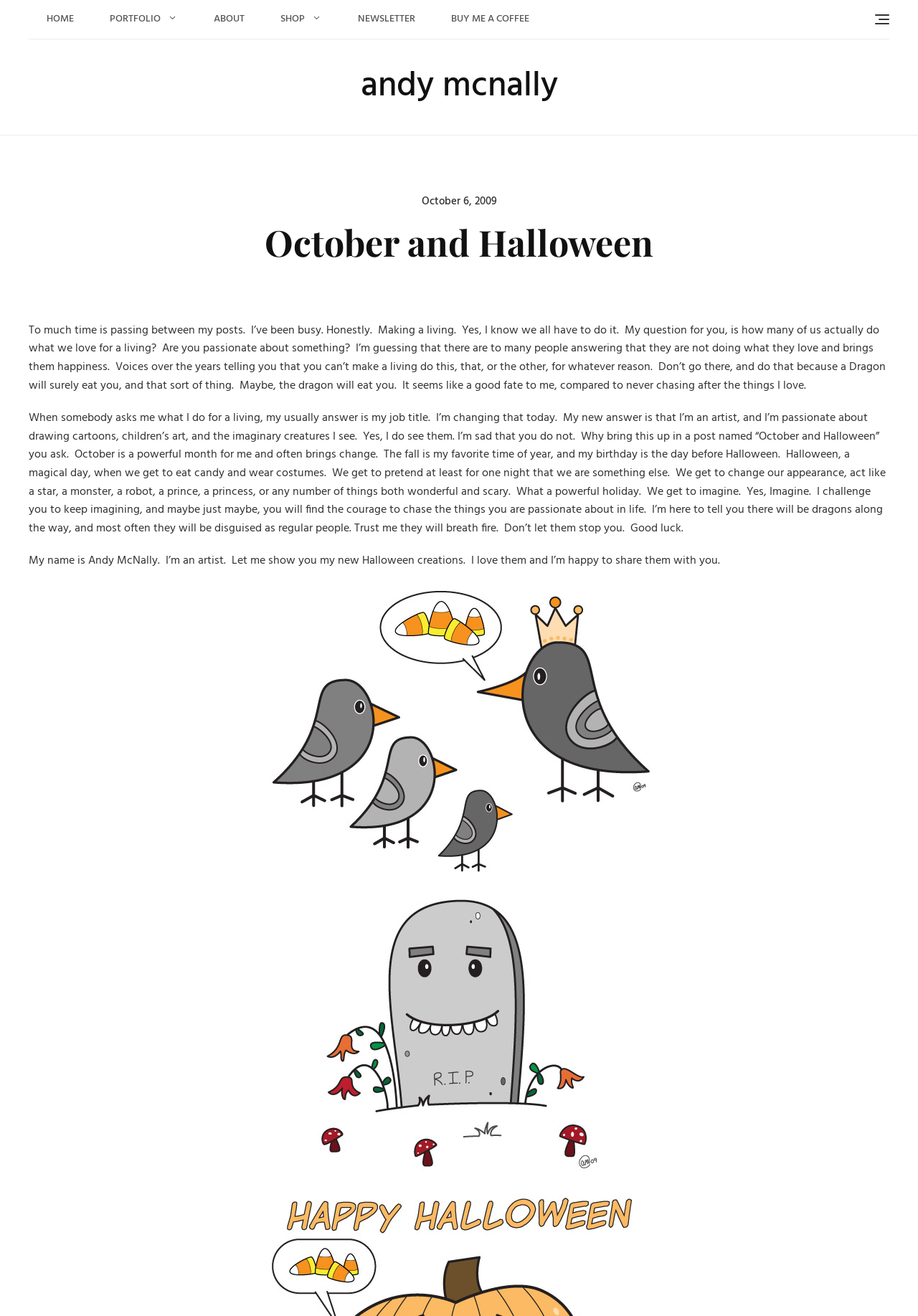Based on what you see in the screenshot, provide a thorough answer to this question: What is the author's profession?

The author's profession can be determined by reading the text in the heading 'October and Halloween' where the author introduces himself as Andy McNally and states 'I'm an artist.'